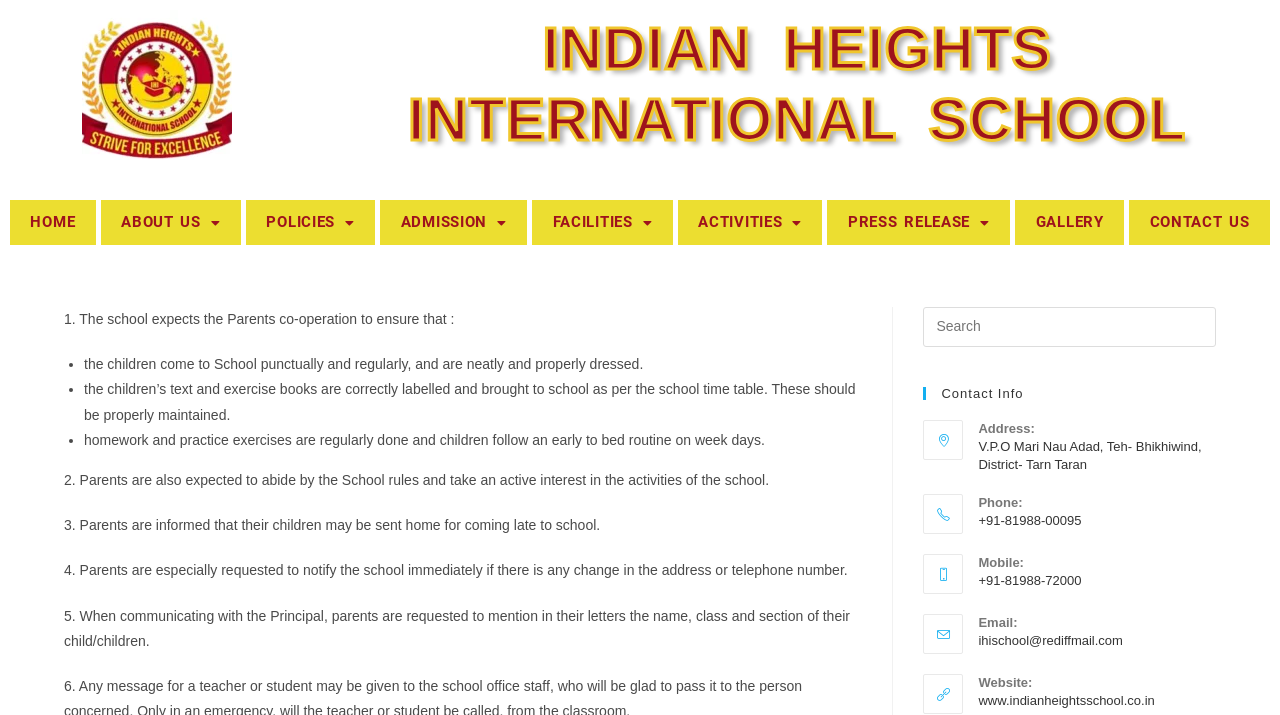Explain in detail what is displayed on the webpage.

The webpage is about Indian Heights International School, specifically providing recommendations for parents. At the top, there is a large heading with the school's name. Below it, there is a navigation menu with links to various sections of the website, including "Home", "About Us", "Admission", "Facilities", "Activities", "Press Release", "Gallery", and "Contact Us".

The main content of the page is divided into two sections. The first section lists five recommendations for parents, each with a numbered heading and a brief description. The recommendations include ensuring children attend school punctually and regularly, maintaining their textbooks and exercise books, and following an early bedtime routine. The section also informs parents that they may be sent home if they come late to school and requests them to notify the school of any changes in their address or telephone number.

The second section is located on the right side of the page and contains the school's contact information. It includes a heading "Contact Info" and lists the school's address, phone number, mobile number, email, and website. There is also a search bar at the top of this section, allowing users to search the website.

Overall, the webpage provides important information for parents of students at Indian Heights International School, outlining the school's expectations and providing a way to contact the school.